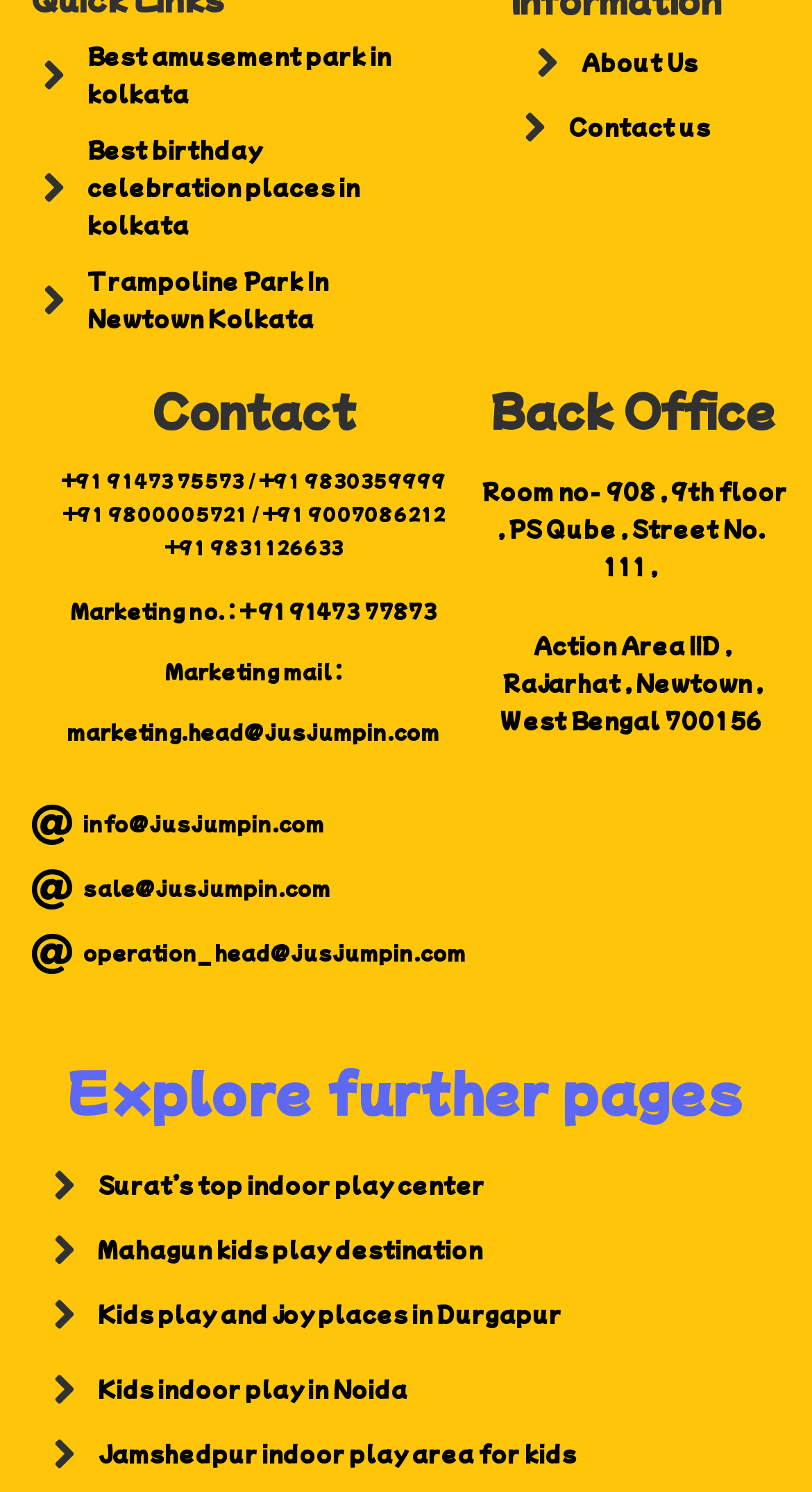Use a single word or phrase to answer the following:
What is the name of the trampoline park in Newtown Kolkata?

Trampoline Park In Newtown Kolkata